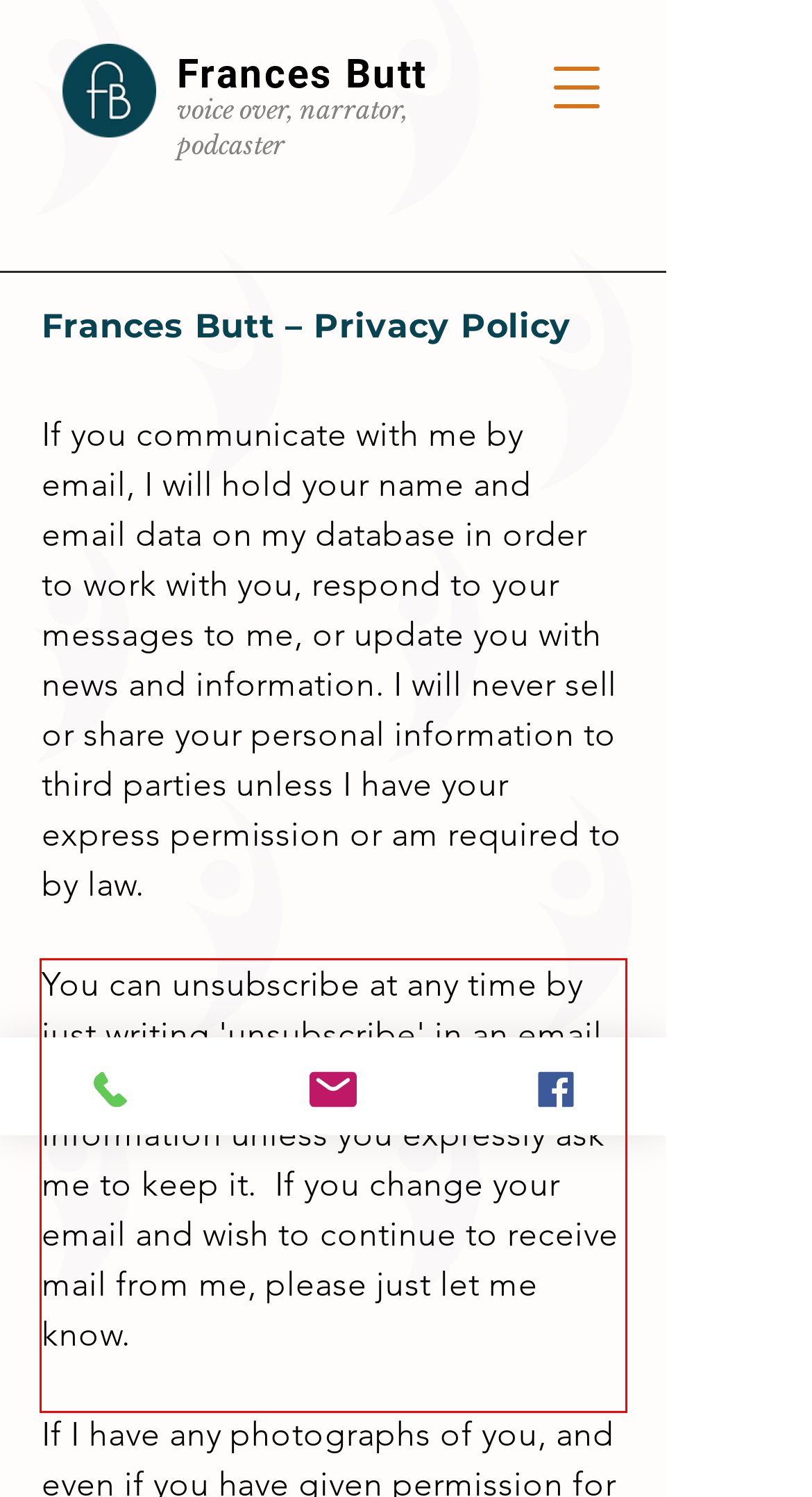Using the provided screenshot of a webpage, recognize the text inside the red rectangle bounding box by performing OCR.

You can unsubscribe at any time by just writing 'unsubscribe' in an email. If you do this, I will delete your information unless you expressly ask me to keep it. If you change your email and wish to continue to receive mail from me, please just let me know.